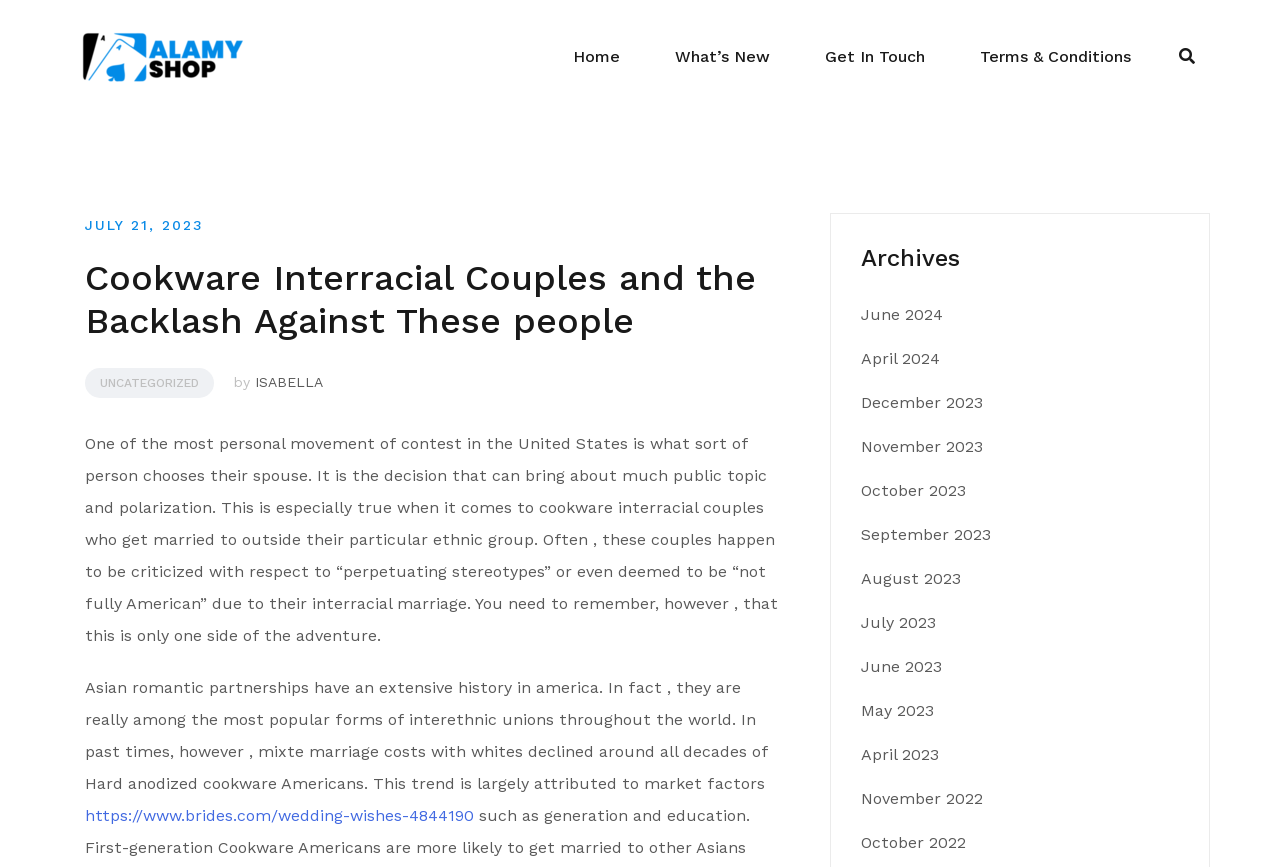Who is the author of the article?
Utilize the image to construct a detailed and well-explained answer.

The author of the article is mentioned as 'ISABELLA' in the text, which is located below the heading of the article.